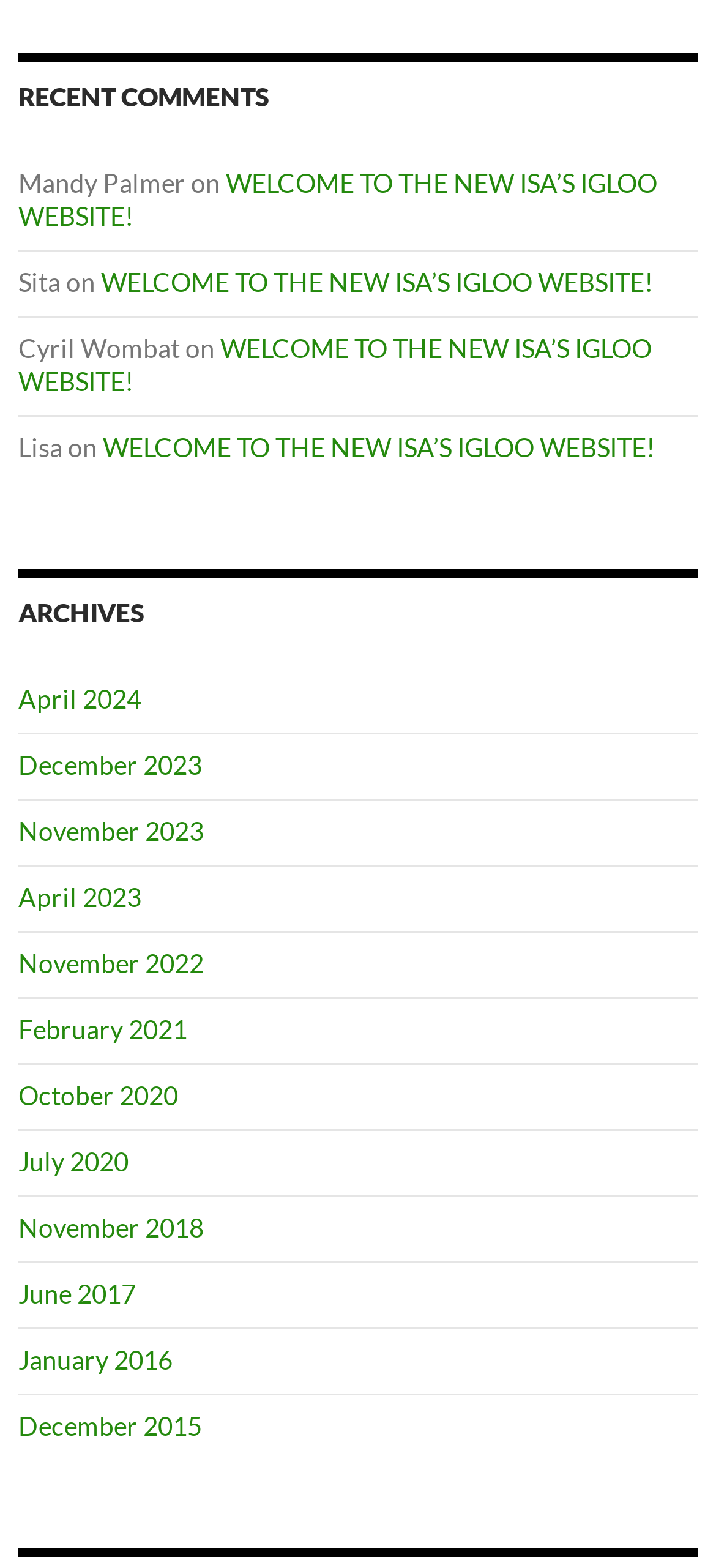What is the category of the first comment?
Could you give a comprehensive explanation in response to this question?

The first comment is under the category 'Recent Comments' which is indicated by the heading 'RECENT COMMENTS' and the navigation 'Recent Comments'.